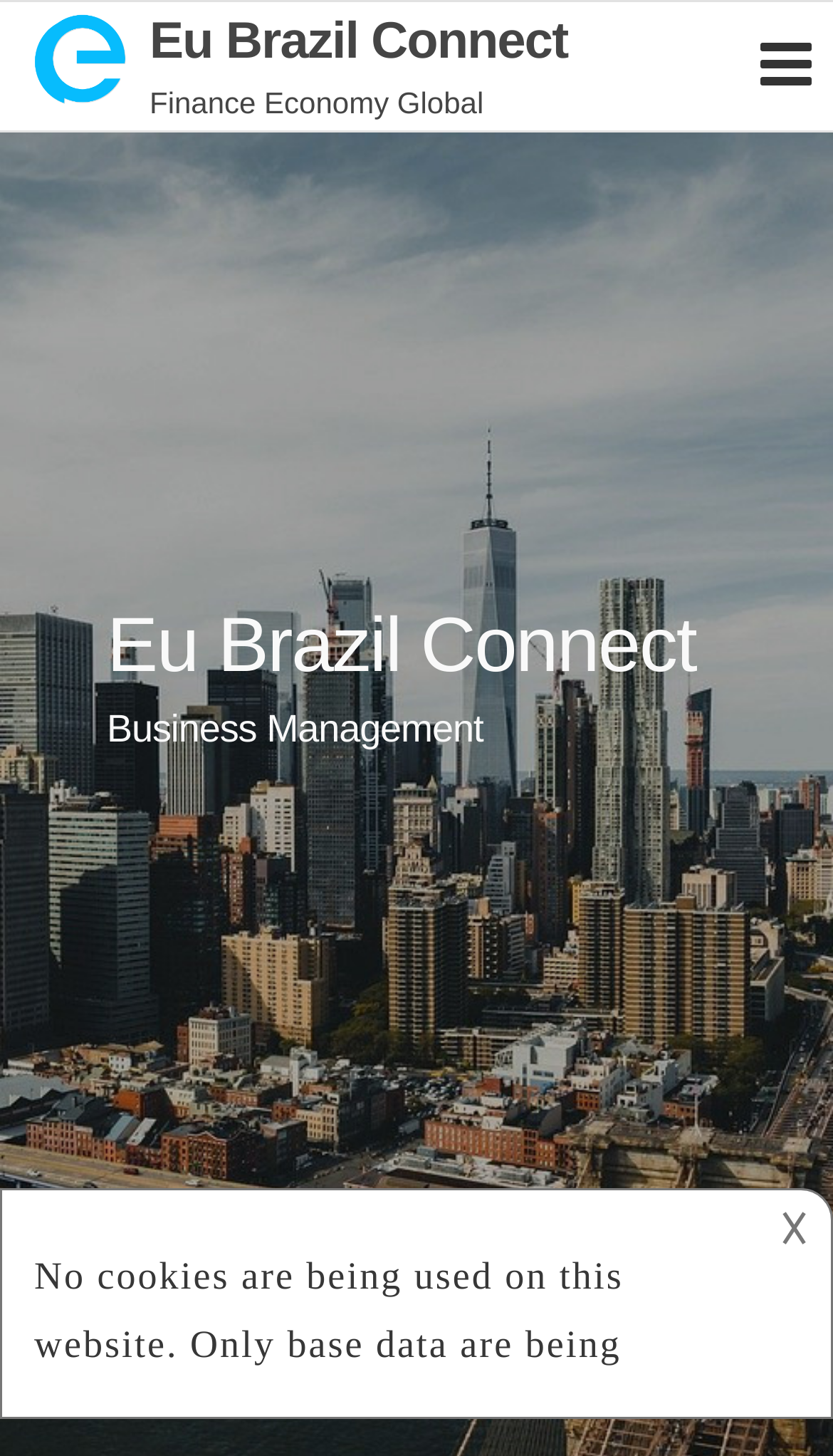Please find the bounding box for the following UI element description. Provide the coordinates in (top-left x, top-left y, bottom-right x, bottom-right y) format, with values between 0 and 1: 𐌢

[0.936, 0.824, 0.985, 0.866]